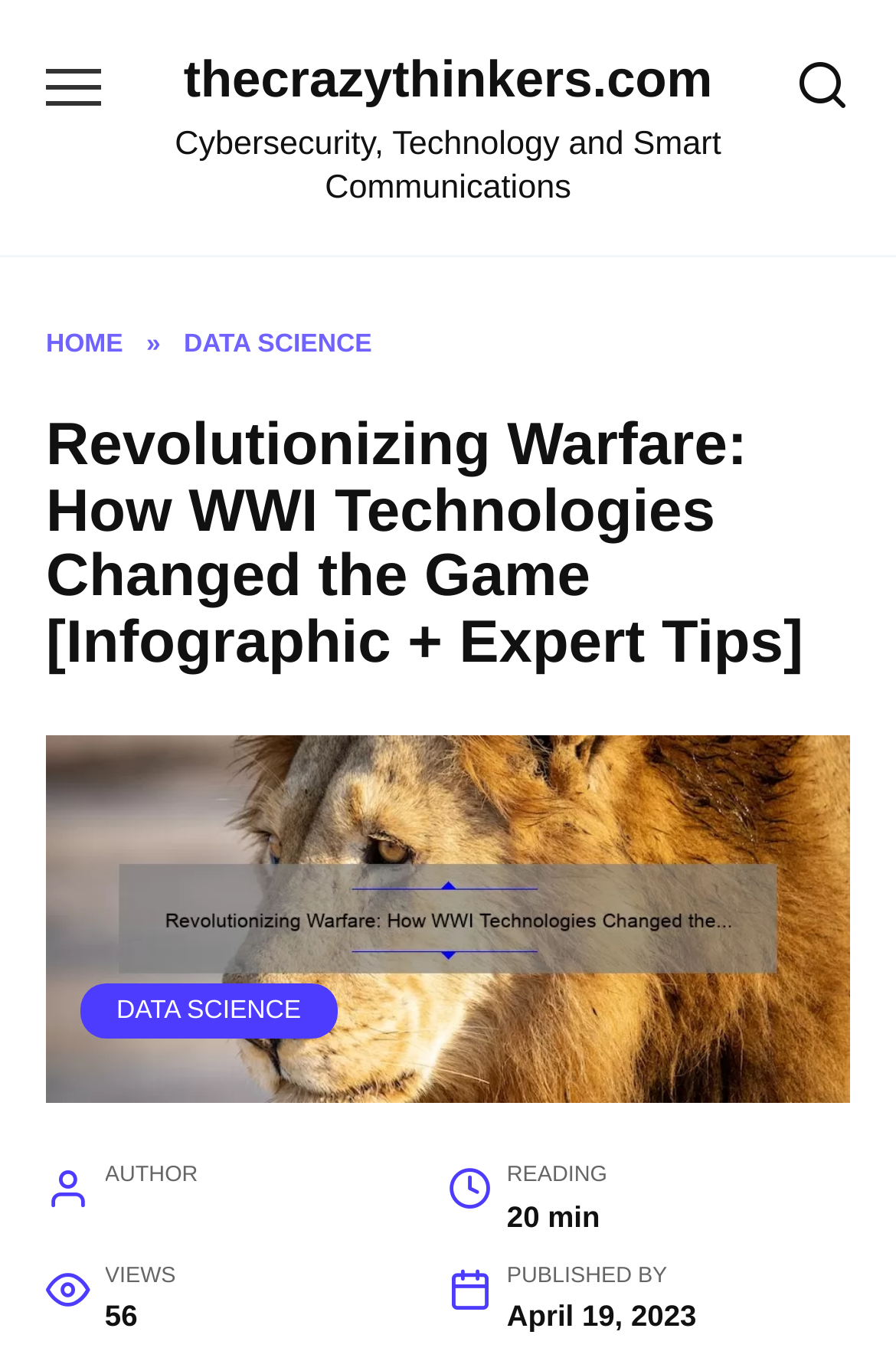How long does it take to read the article?
Please elaborate on the answer to the question with detailed information.

I found the reading time of the article by looking at the metadata section at the bottom of the webpage, where I saw a label 'READING' followed by the text '20 min'. This indicates that the article takes 20 minutes to read.